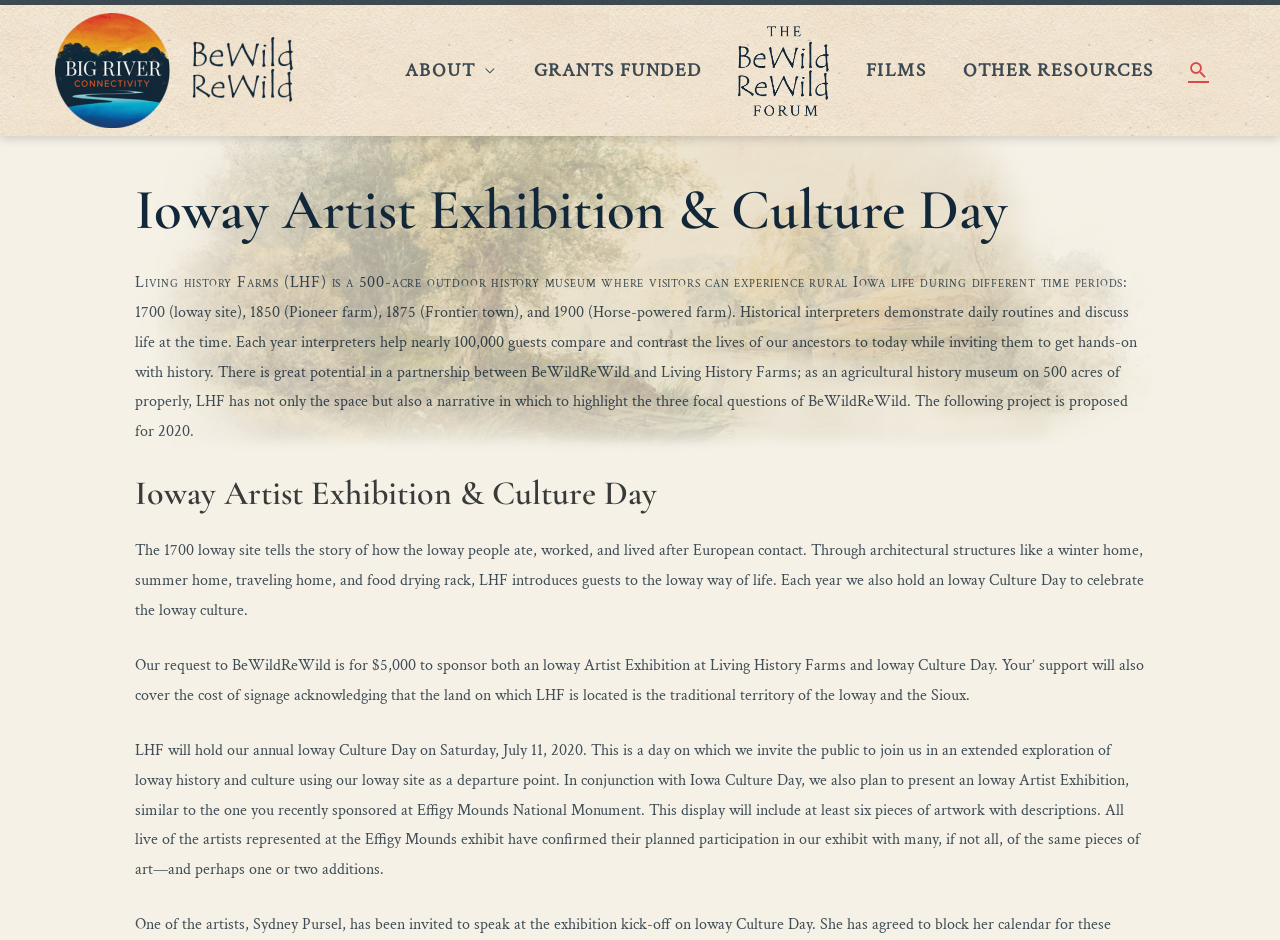Provide a one-word or short-phrase response to the question:
How many pieces of artwork will be included in the exhibition?

At least six